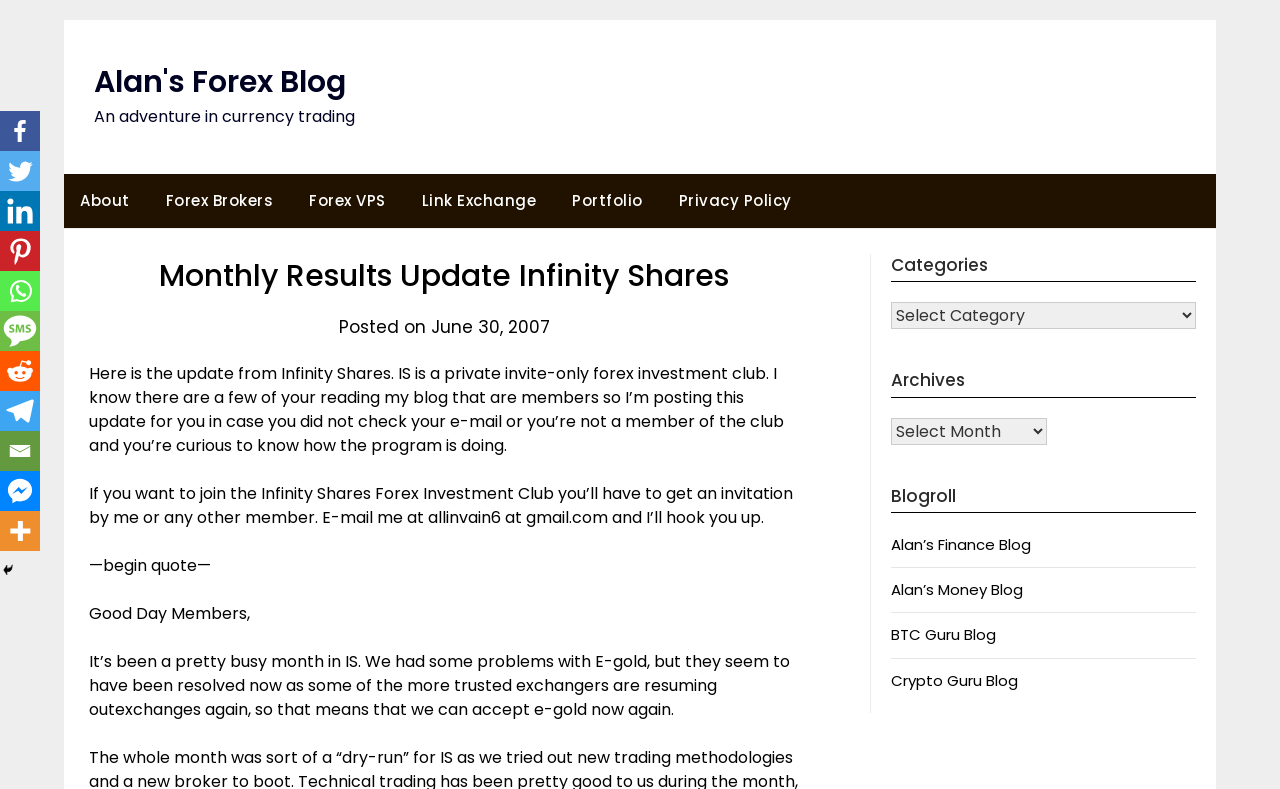Using the information in the image, could you please answer the following question in detail:
What social media platforms are available for sharing?

The social media platforms available for sharing can be found on the left side of the webpage, where there are links to various platforms such as Facebook, Twitter, LinkedIn, Pinterest, WhatsApp, SMS, Reddit, Telegram, and Email. These links suggest that the content of the webpage can be shared on these platforms.